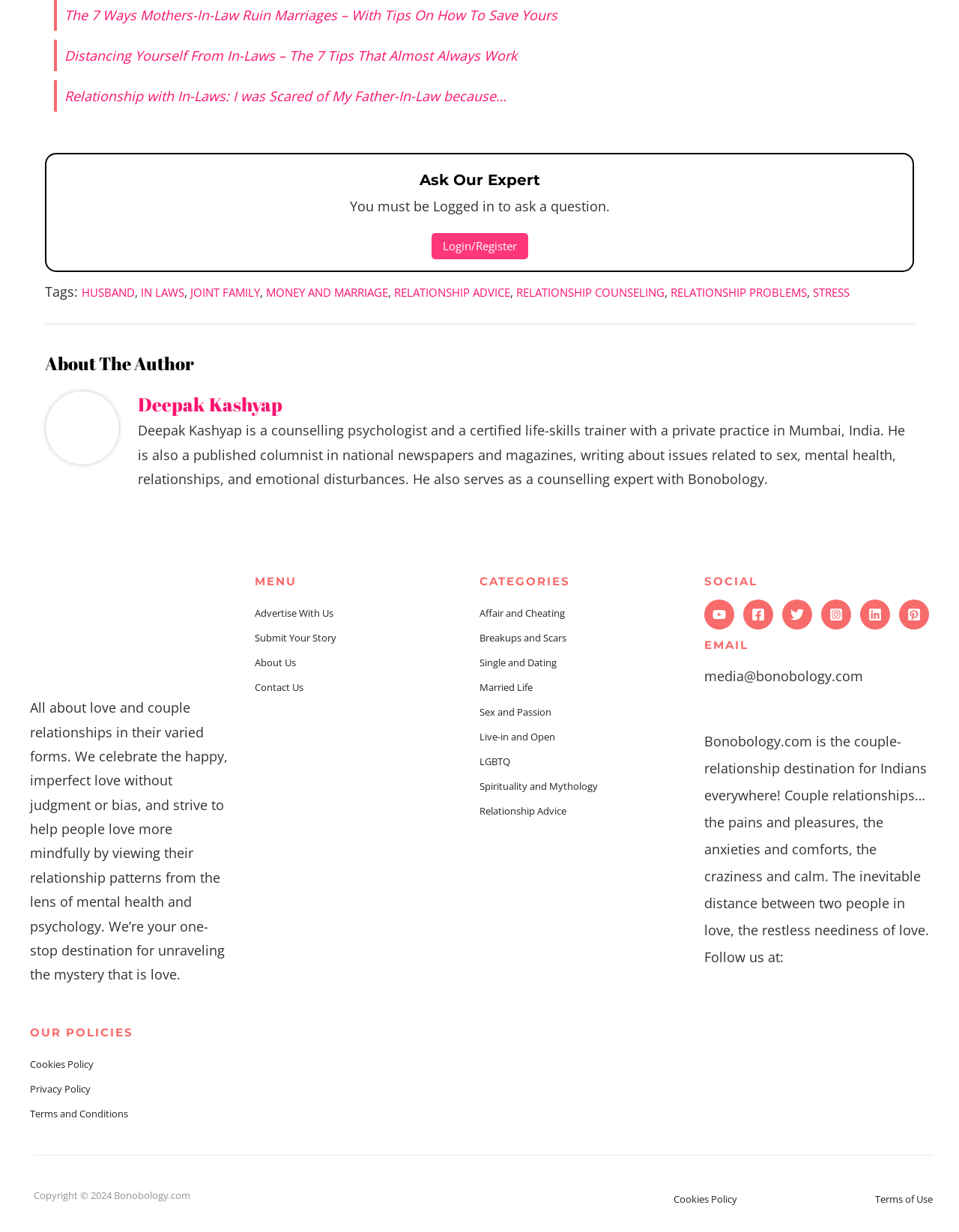How many social media links are listed?
Based on the image, respond with a single word or phrase.

6